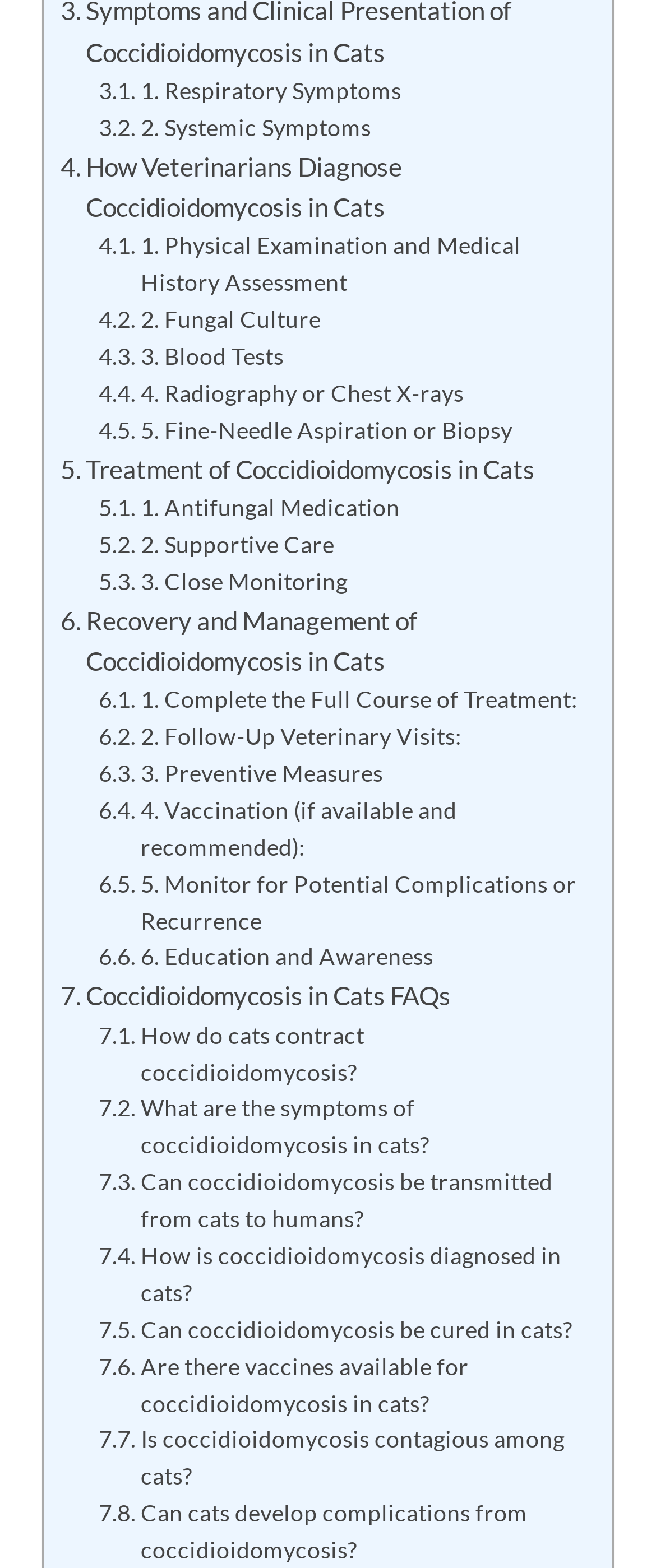How do veterinarians diagnose coccidioidomycosis in cats? Based on the image, give a response in one word or a short phrase.

Physical Examination and Medical History Assessment